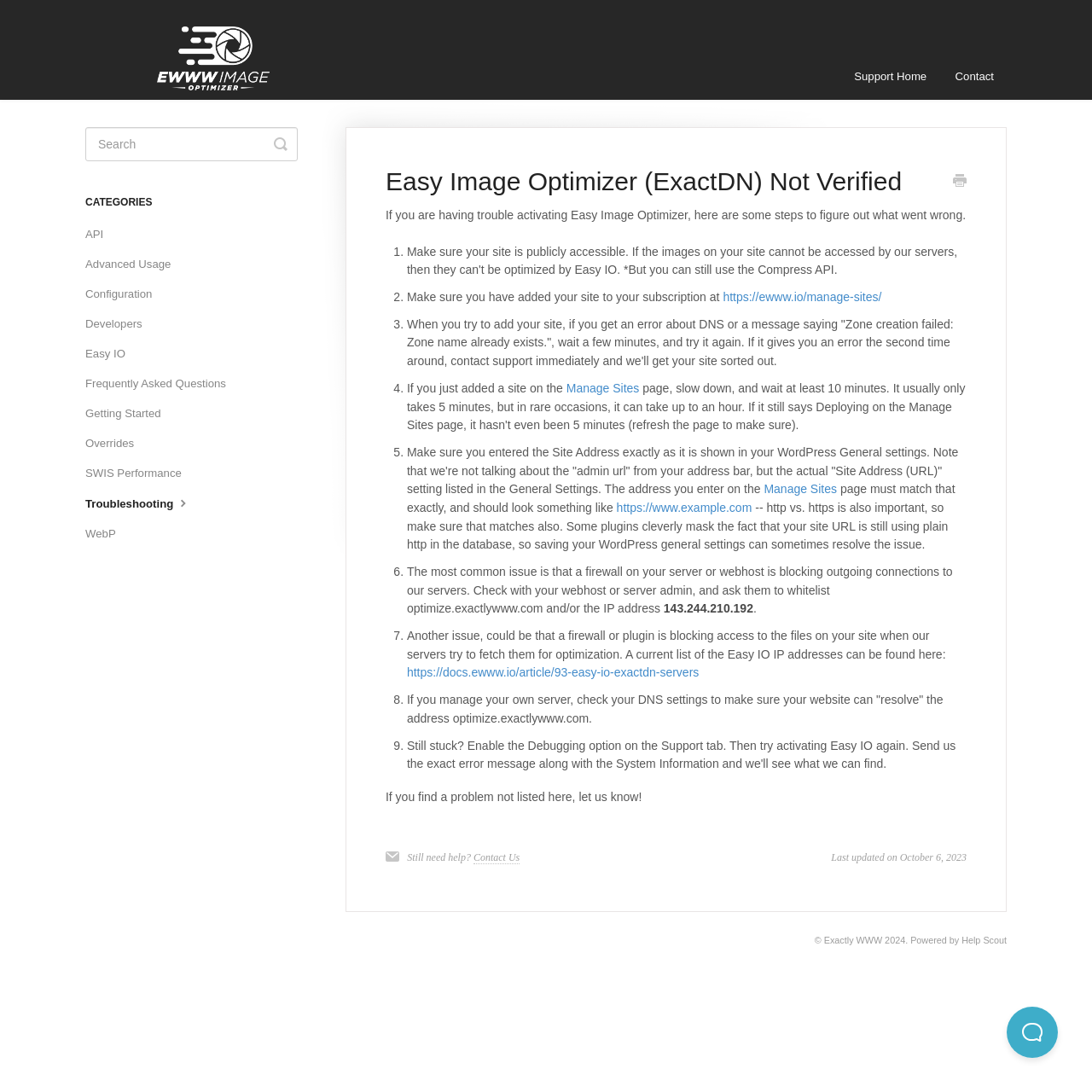Identify the bounding box coordinates of the clickable region necessary to fulfill the following instruction: "Check the last updated time". The bounding box coordinates should be four float numbers between 0 and 1, i.e., [left, top, right, bottom].

[0.761, 0.779, 0.885, 0.79]